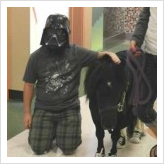What is the pony wearing?
Offer a detailed and full explanation in response to the question.

The pony is adorned with a halter and leash, which are equipment used to control and guide the animal, suggesting that the pony is being handled or led by someone.